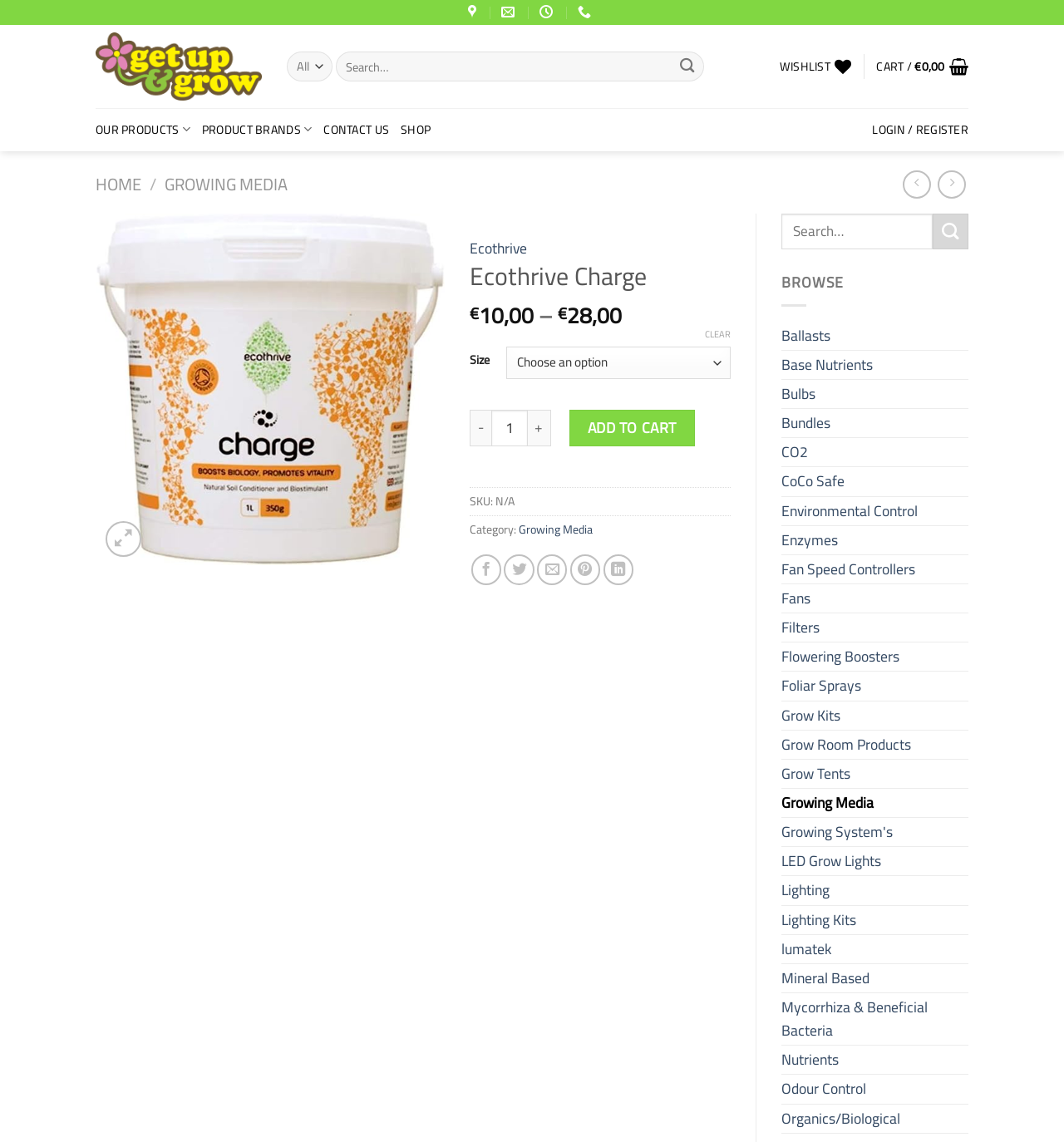Detail the various sections and features of the webpage.

This webpage is about a product called Ecothrive Charge, which is a growing media that promotes a healthy biological presence and improves nutrient cycling and availability. 

At the top of the page, there are several links and icons, including a search bar, a wishlist, and a cart. Below these, there are navigation links to different sections of the website, such as "Our Products", "Product Brands", "Contact Us", and "Shop". 

The main content of the page is about the Ecothrive Charge product. There is a heading that reads "Ecothrive Charge" and a price range of €10.00 to €28.00. Below this, there is a section to select the product size and quantity, with buttons to increase or decrease the quantity. 

To the right of the product information, there are social media links to share the product on Facebook, Twitter, and other platforms. Below this, there is a section with links to related categories, such as "Growing Media" and "Ballasts". 

At the bottom of the page, there is a section with links to various product categories, including "Base Nutrients", "Bulbs", "Bundles", and many others.